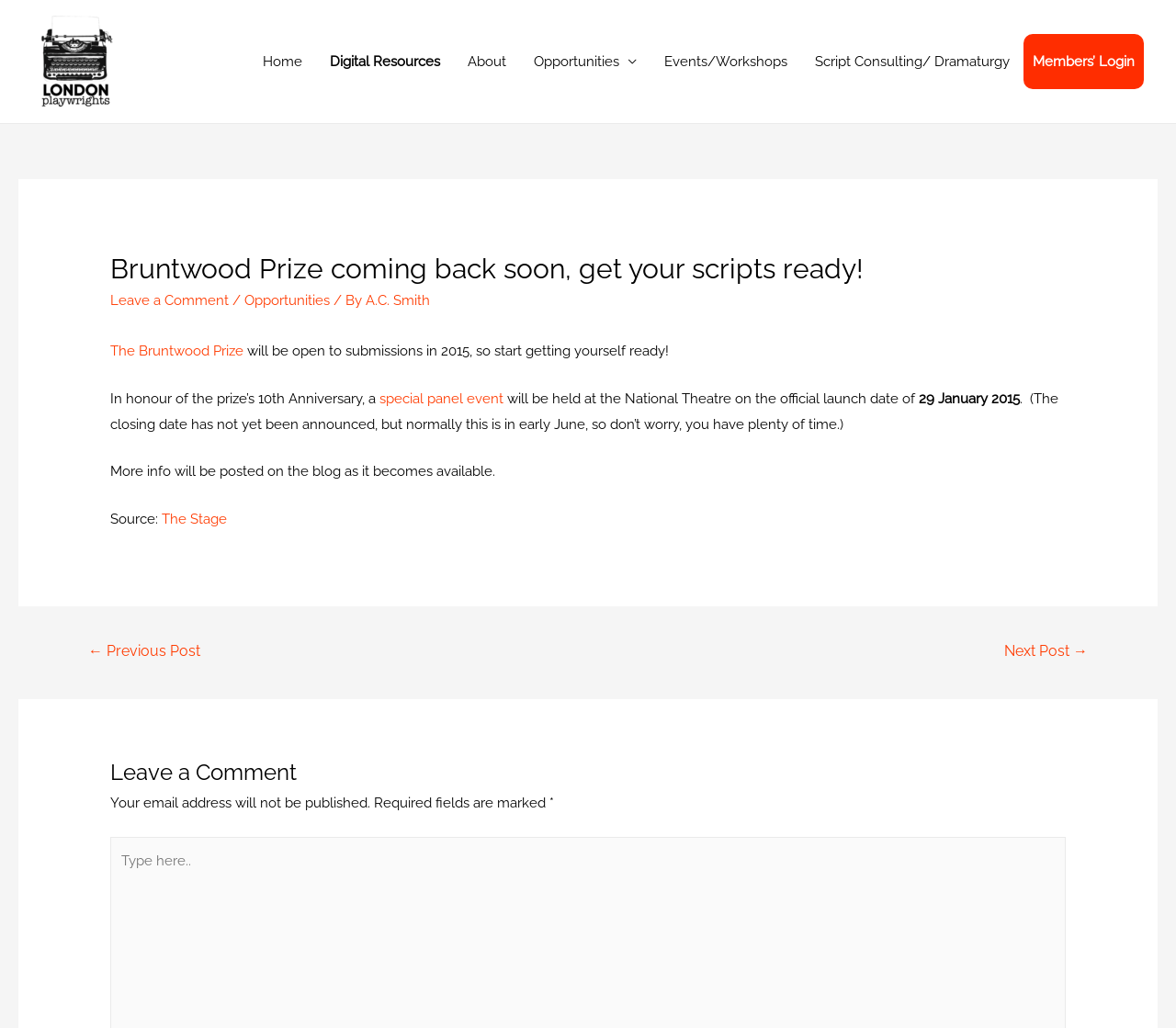Answer this question using a single word or a brief phrase:
How many links are available in the article section of the webpage?

5